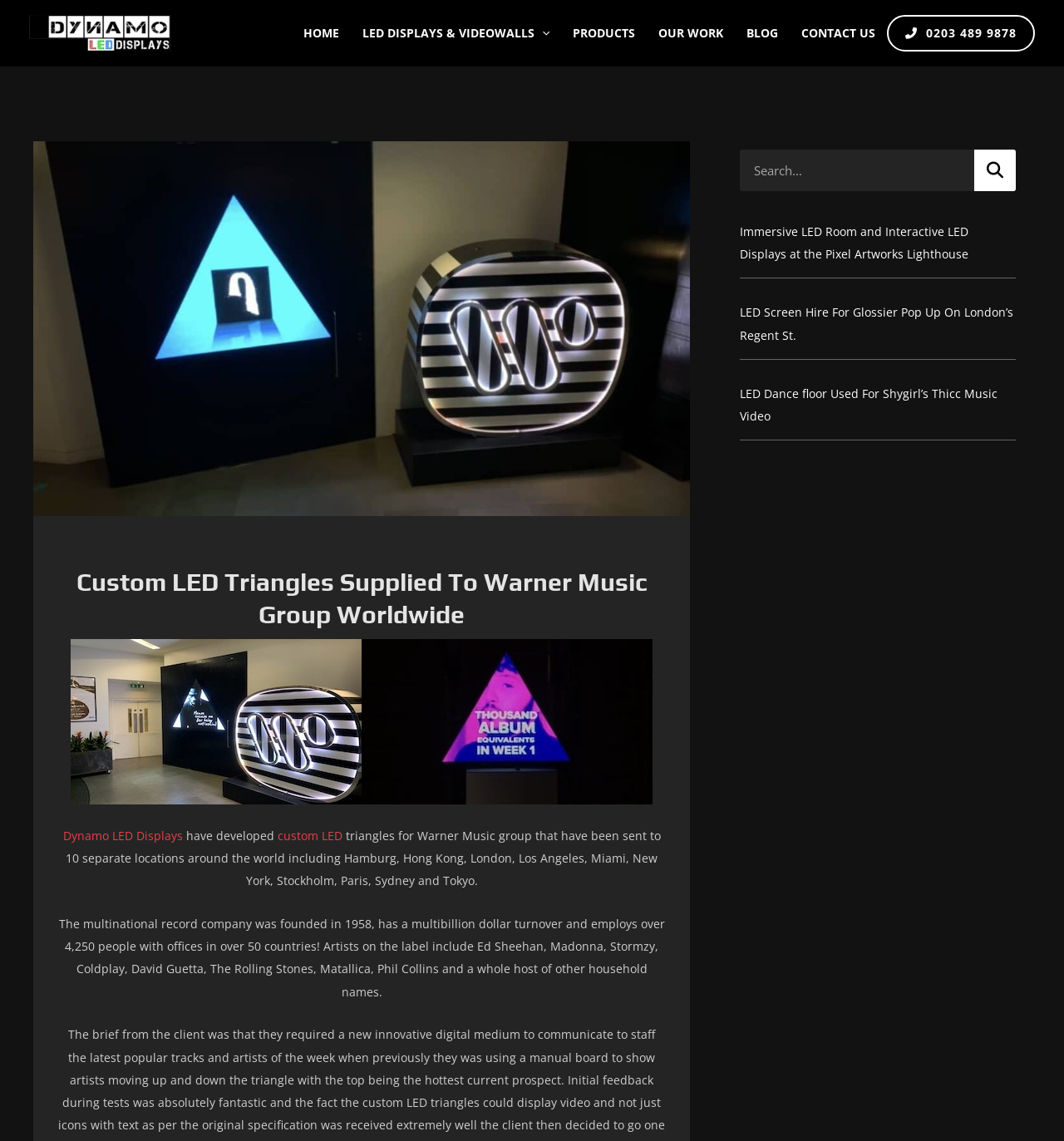Please identify the bounding box coordinates of the region to click in order to complete the given instruction: "Search for something". The coordinates should be four float numbers between 0 and 1, i.e., [left, top, right, bottom].

[0.695, 0.131, 0.955, 0.168]